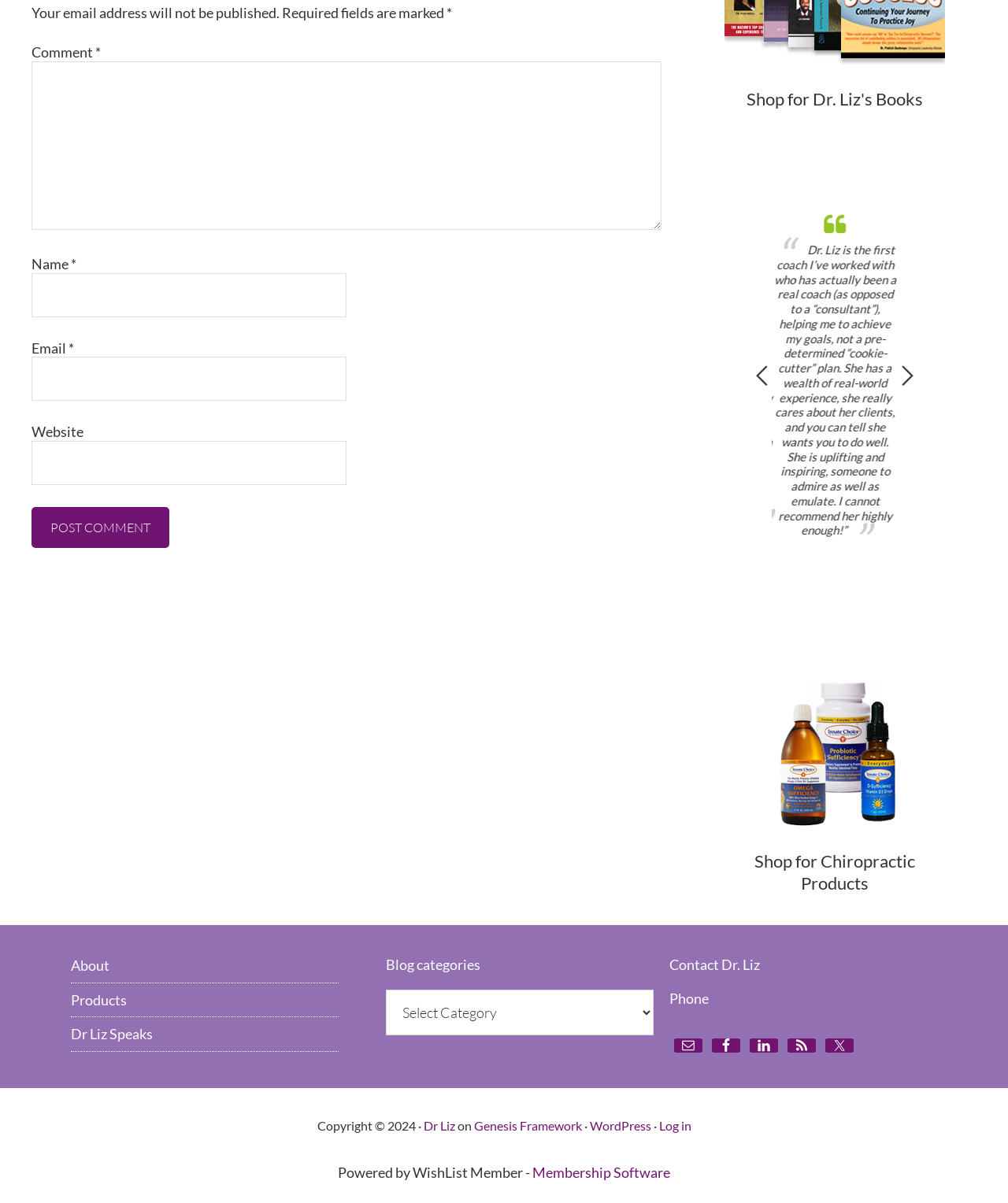Determine the bounding box coordinates of the element that should be clicked to execute the following command: "Click the Post Comment button".

[0.031, 0.421, 0.168, 0.455]